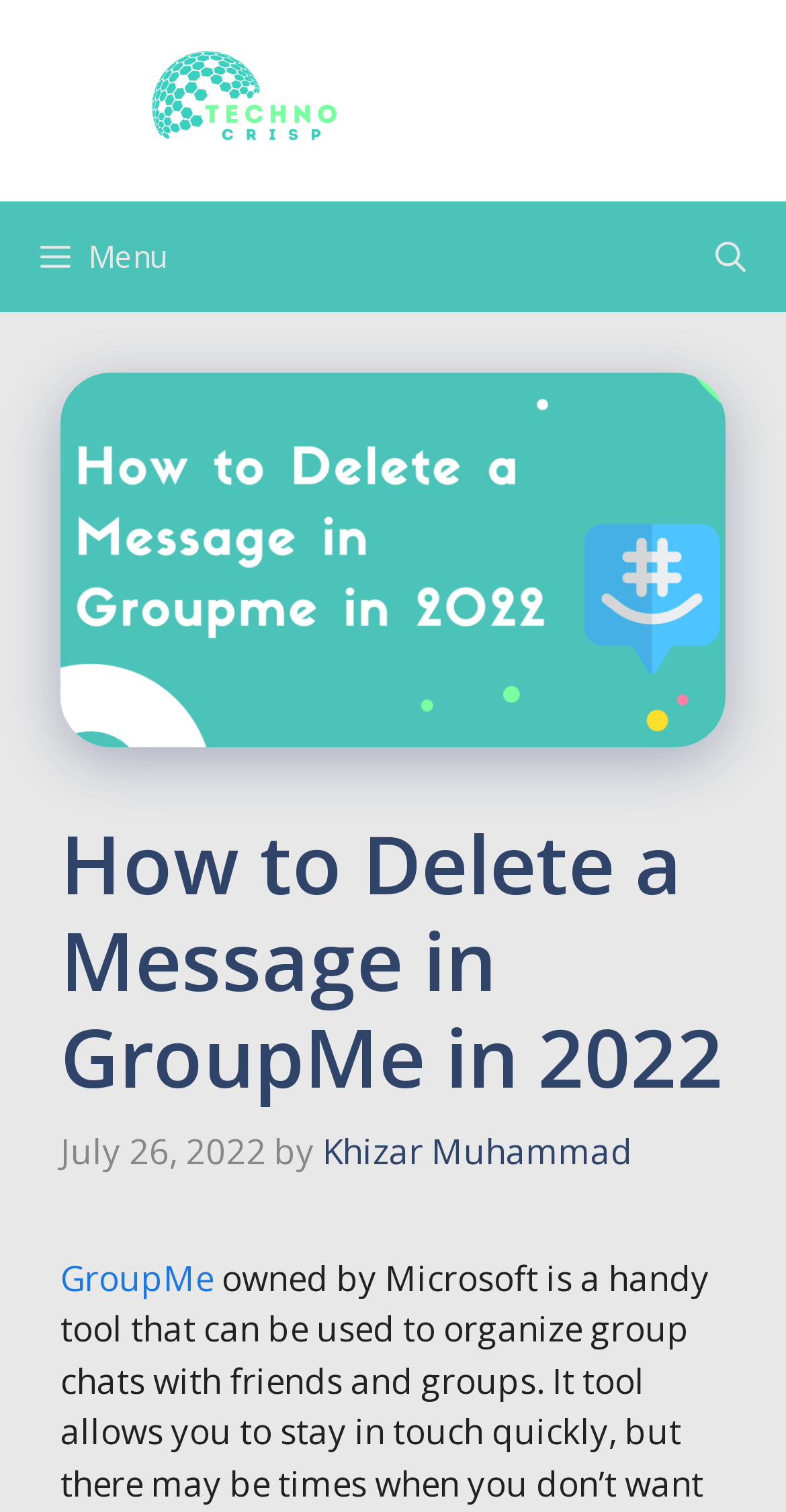Please predict the bounding box coordinates (top-left x, top-left y, bottom-right x, bottom-right y) for the UI element in the screenshot that fits the description: About us

None